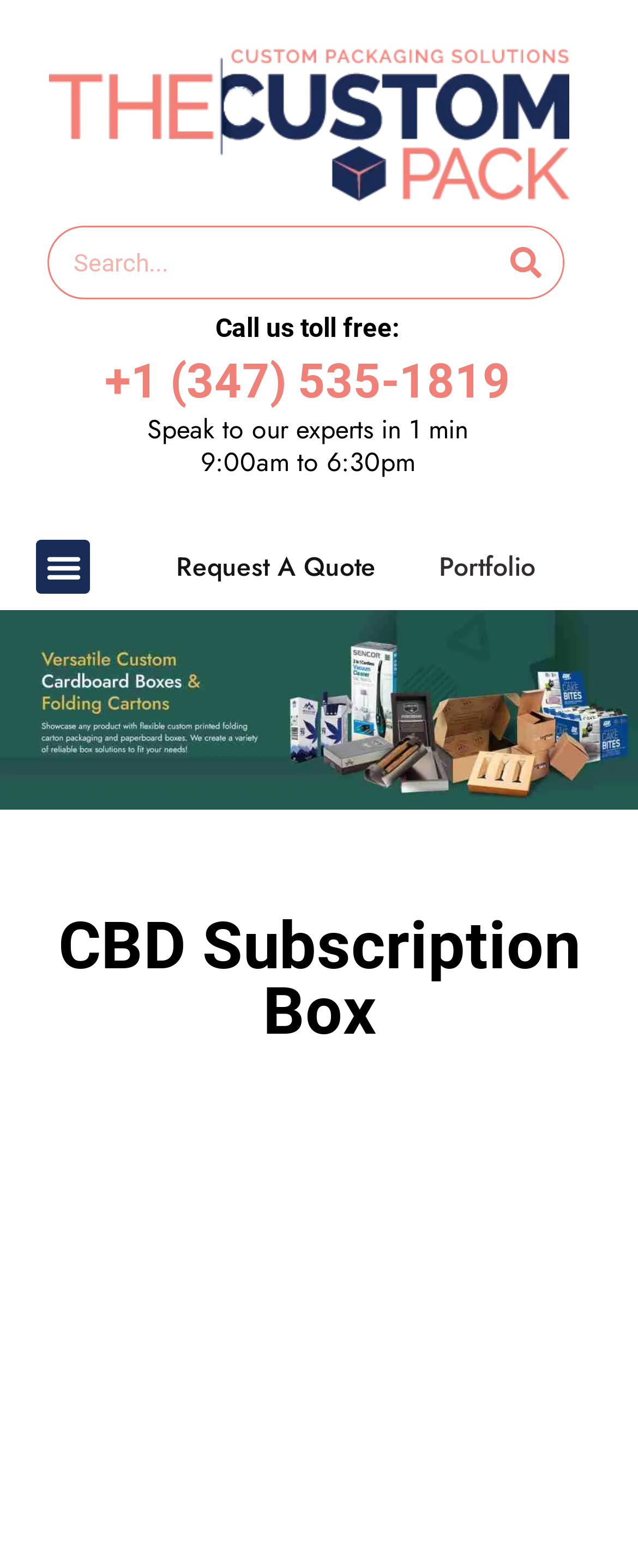Provide an in-depth description of the elements and layout of the webpage.

The webpage is about discovering the best CBD subscription box. At the top left, there is a logo of "The Custom Pack" with a search bar and a search button next to it. Below the logo, there is a section with contact information, including a toll-free phone number, a link to speak with experts, and social media links to Twitter, Linkedin, Facebook, Pinterest, Behance, and Instagram.

On the top right, there is a menu toggle button. Below it, there are two headings: "Request A Quote" and "Portfolio". The "Portfolio" section has an image of custom packaging boxes.

The main content of the webpage is about CBD subscription boxes. There is a large heading "CBD Subscription Box" with two images below it, one of CBD gift boxes and the other of Vape Pen Packaging.